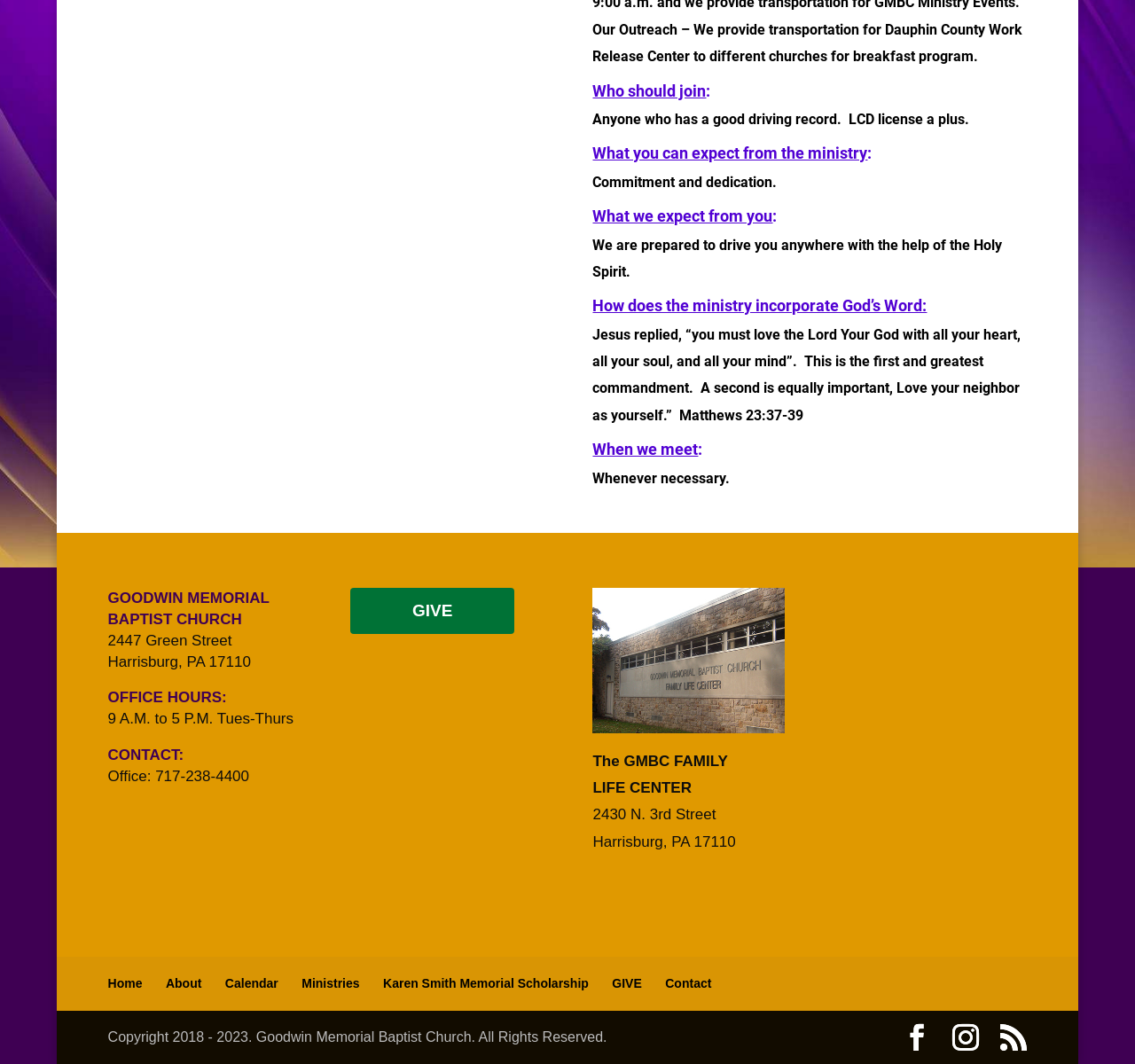Provide the bounding box coordinates of the HTML element this sentence describes: "Facebook". The bounding box coordinates consist of four float numbers between 0 and 1, i.e., [left, top, right, bottom].

[0.796, 0.962, 0.82, 0.99]